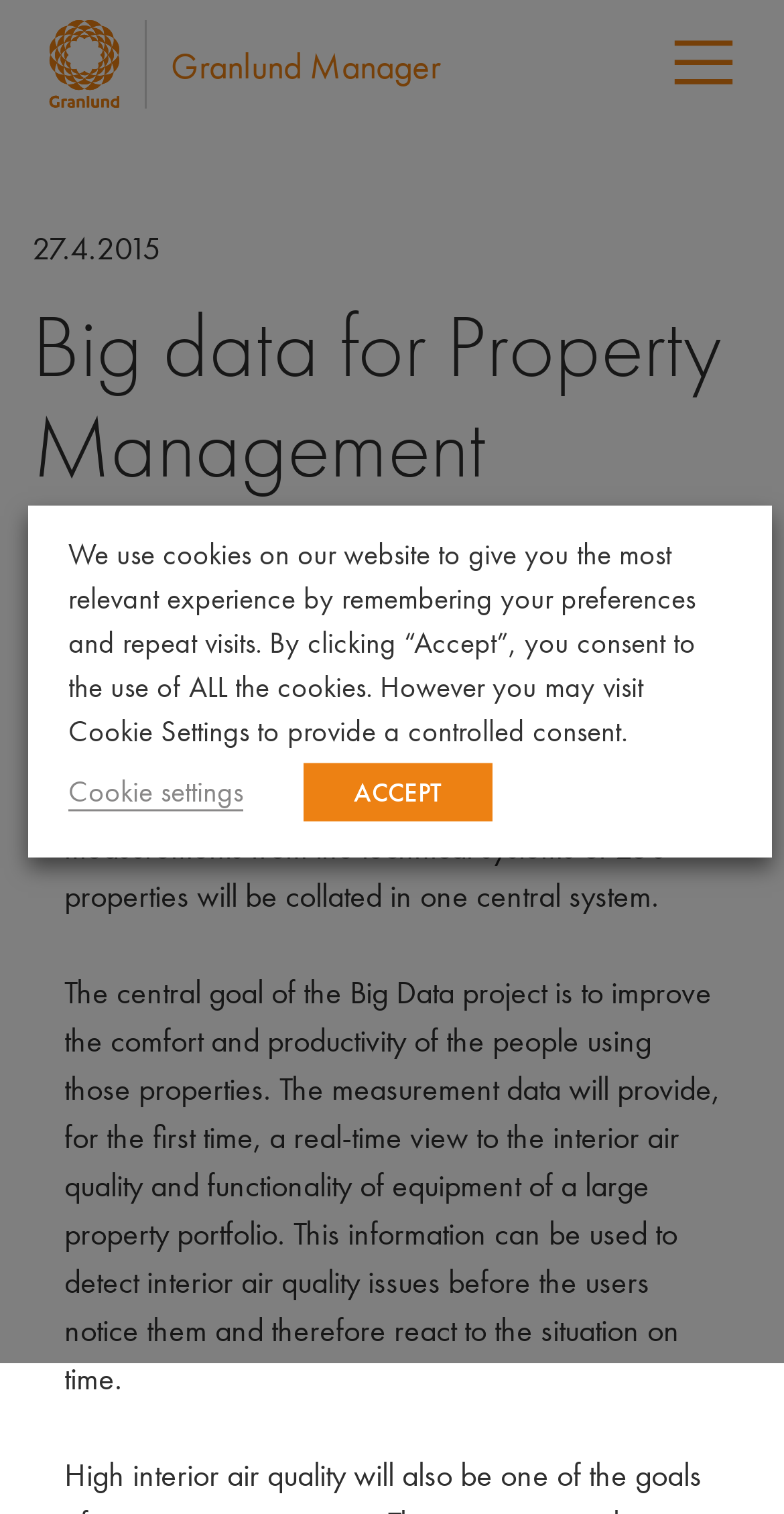Who initiated the Big Data project?
Based on the image, answer the question with as much detail as possible.

The webpage mentions that Senate Properties, the work environment and property office for the State, has initiated the Big Data project.